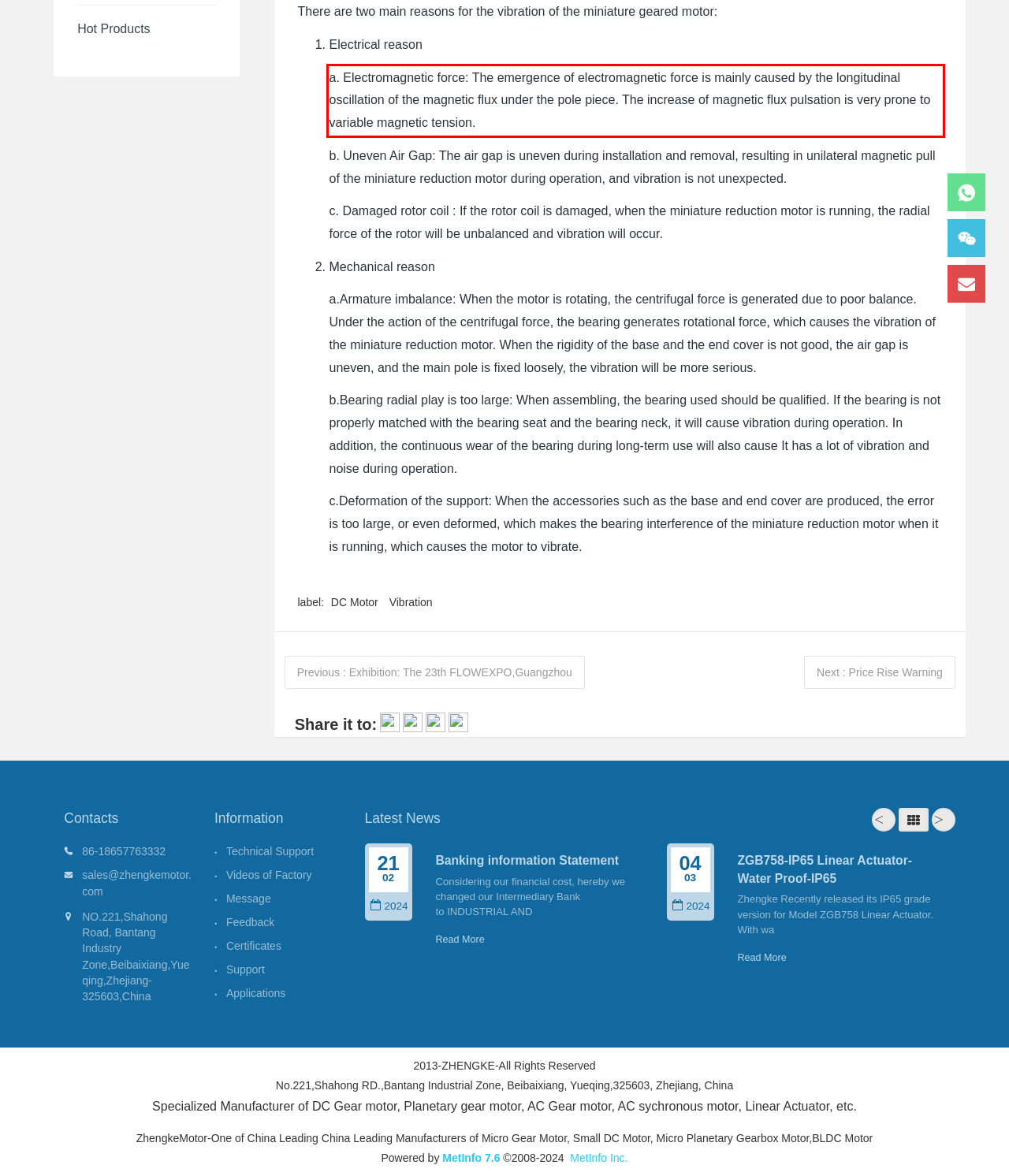Locate the red bounding box in the provided webpage screenshot and use OCR to determine the text content inside it.

a. Electromagnetic force: The emergence of electromagnetic force is mainly caused by the longitudinal oscillation of the magnetic flux under the pole piece. The increase of magnetic flux pulsation is very prone to variable magnetic tension.